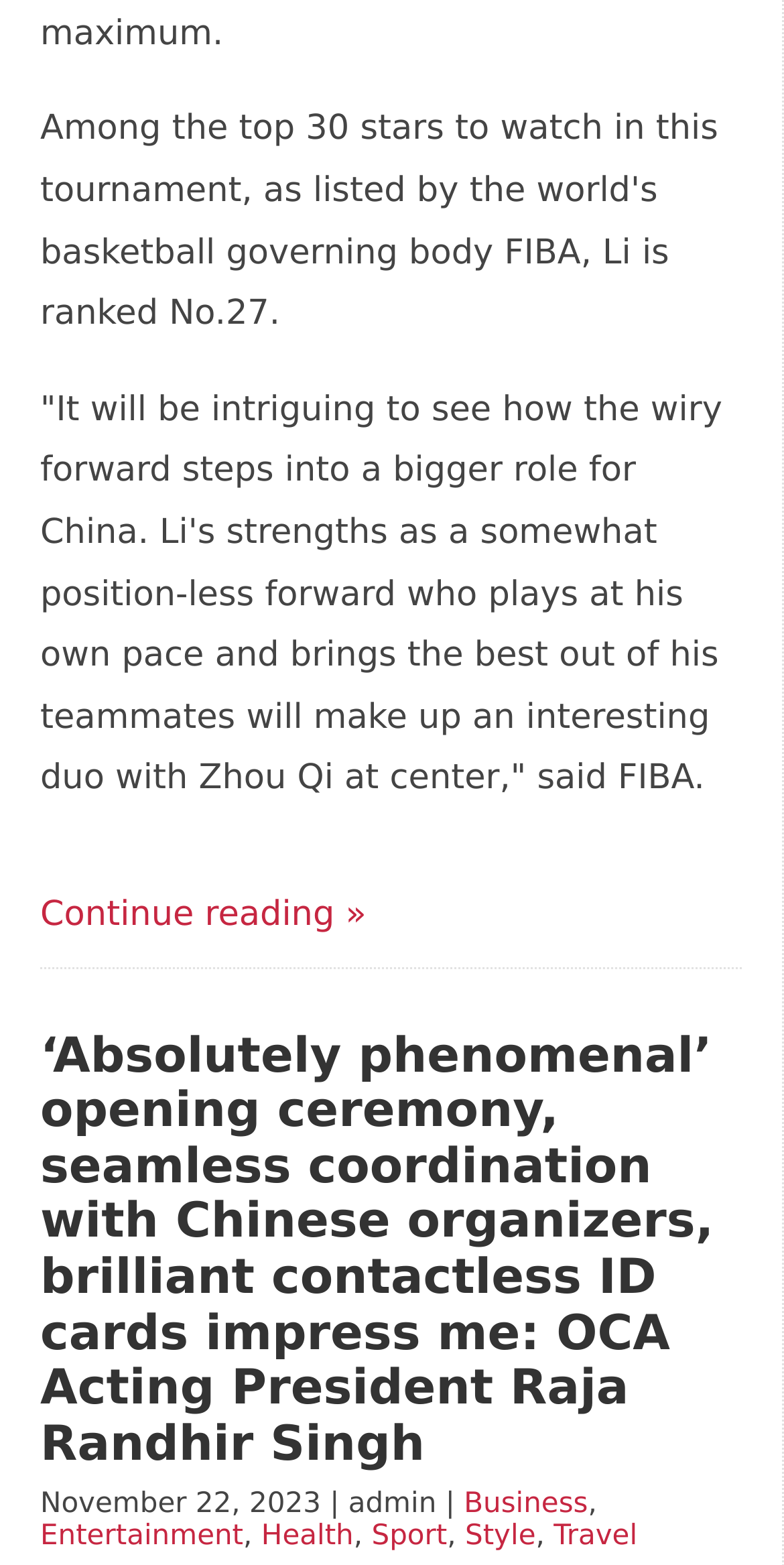Using the webpage screenshot, find the UI element described by Continue reading ». Provide the bounding box coordinates in the format (top-left x, top-left y, bottom-right x, bottom-right y), ensuring all values are floating point numbers between 0 and 1.

[0.051, 0.572, 0.467, 0.597]